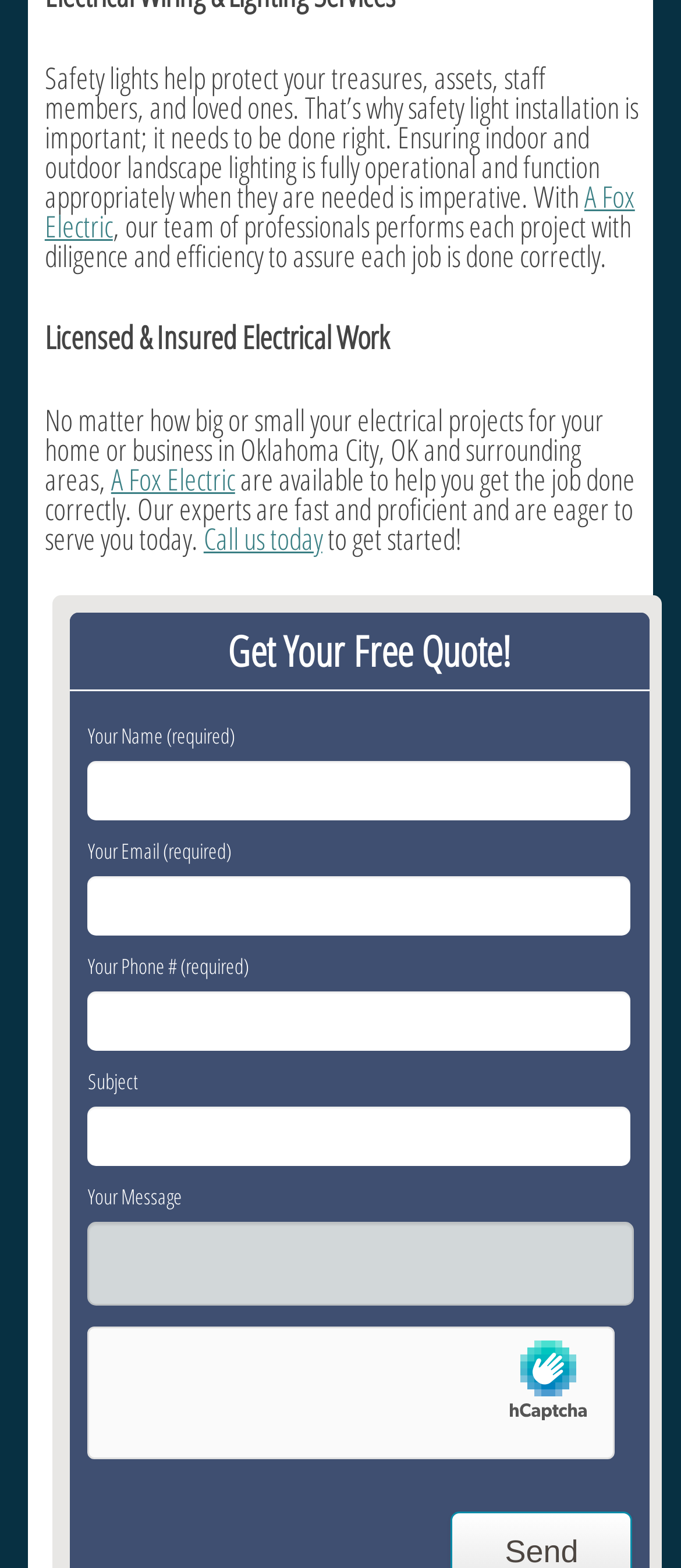Using the description "A Fox Electric", locate and provide the bounding box of the UI element.

[0.163, 0.292, 0.345, 0.318]